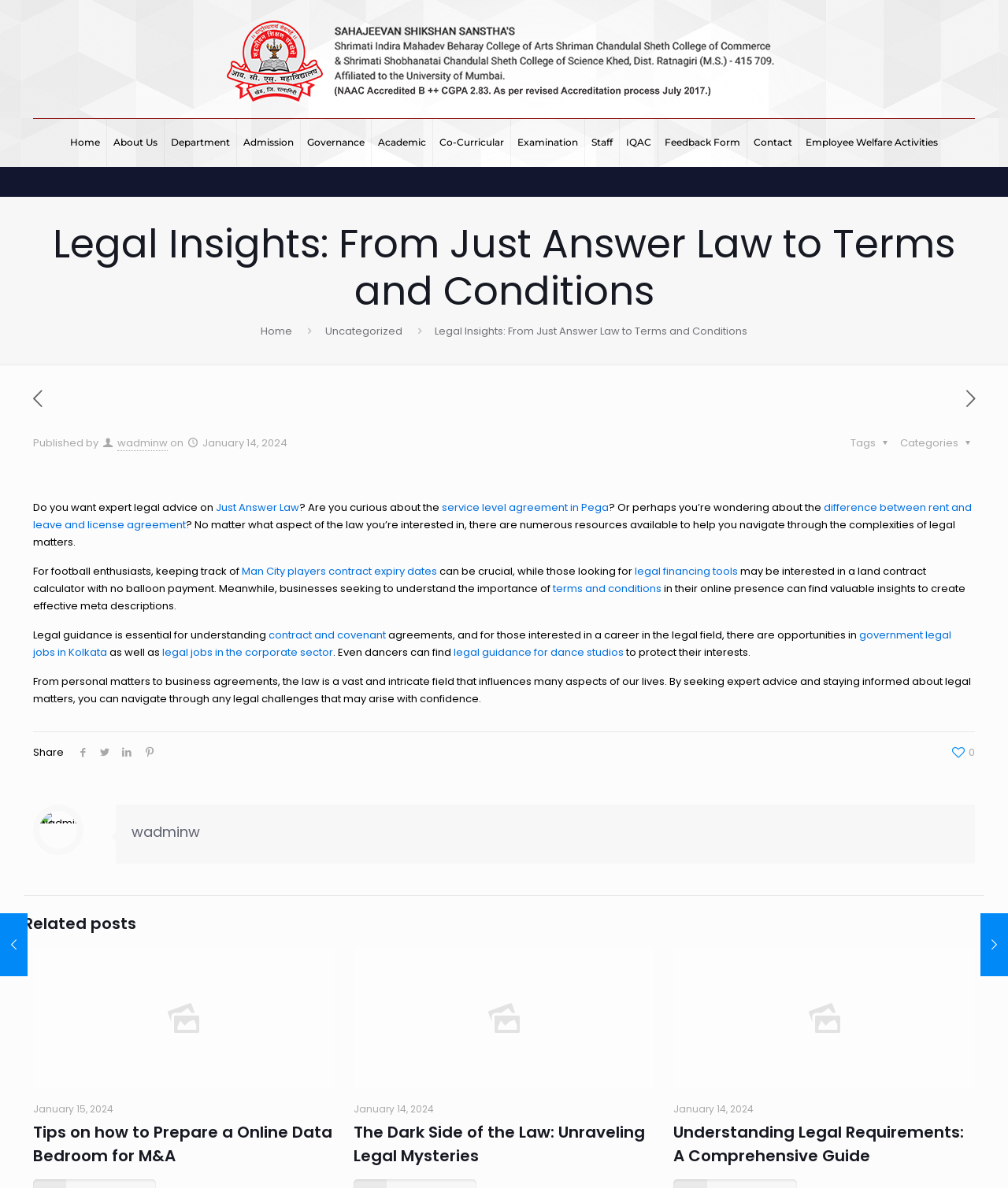What is the category of the current post?
Please ensure your answer is as detailed and informative as possible.

I found the category of the current post by looking at the breadcrumbs section, which is located below the main heading. The category is mentioned as 'Uncategorized'.